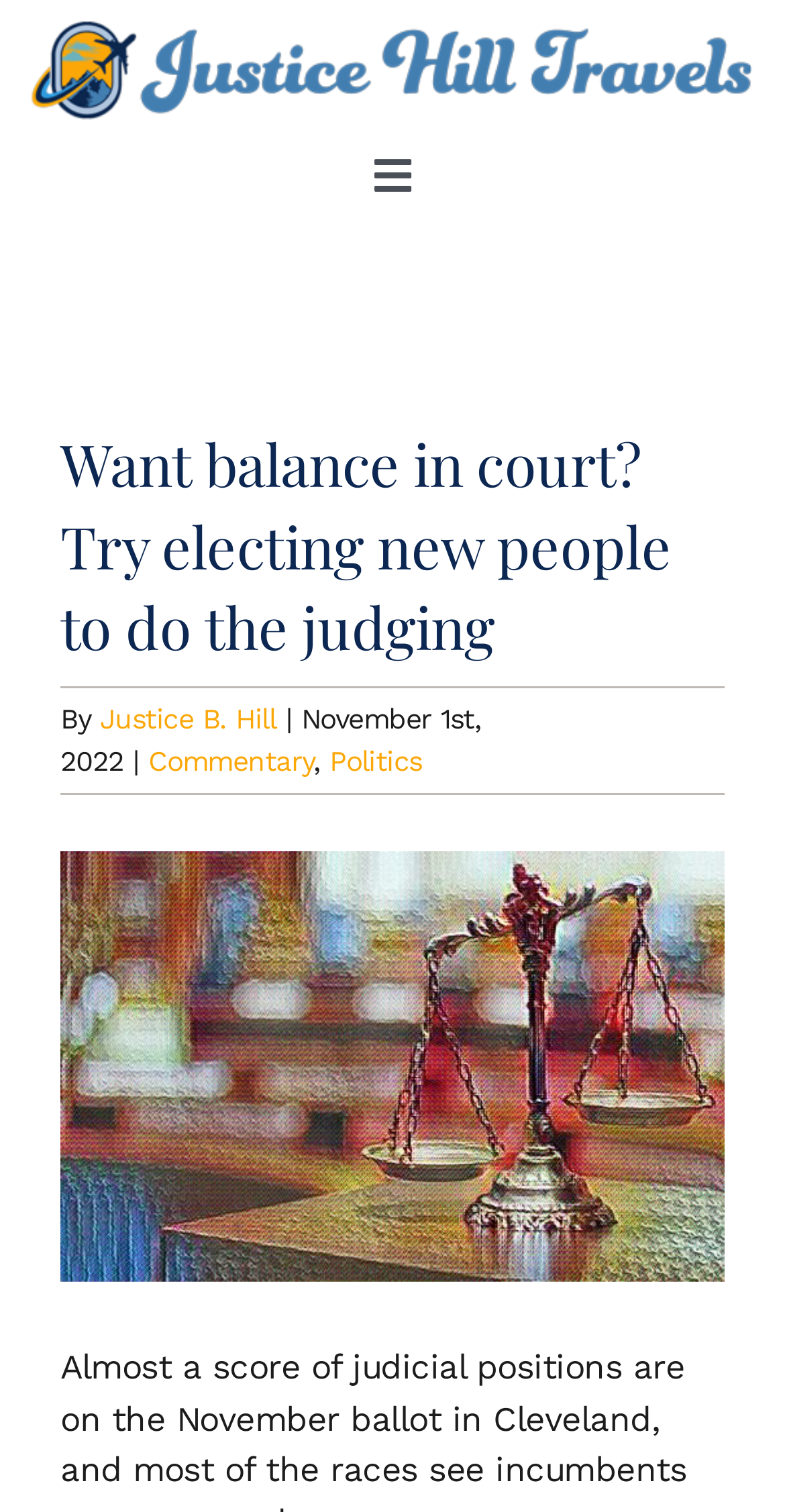Based on what you see in the screenshot, provide a thorough answer to this question: How many categories are associated with the article?

I counted the number of categories associated with the article by looking at the link elements that come after the author's name. There are two categories: 'Commentary' and 'Politics'.